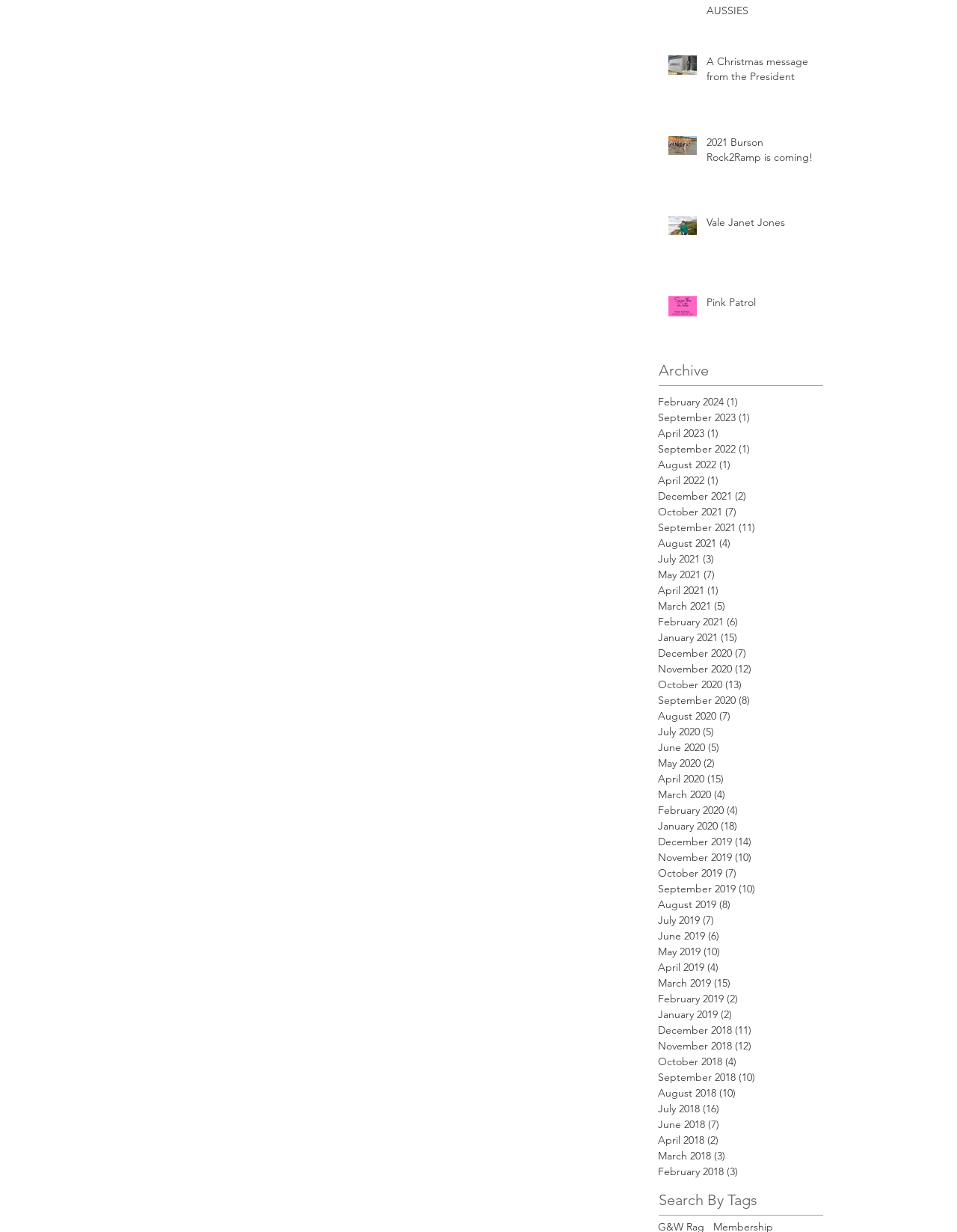Respond to the following question using a concise word or phrase: 
What is the purpose of the 'Search By Tags' section?

To search for posts by tags